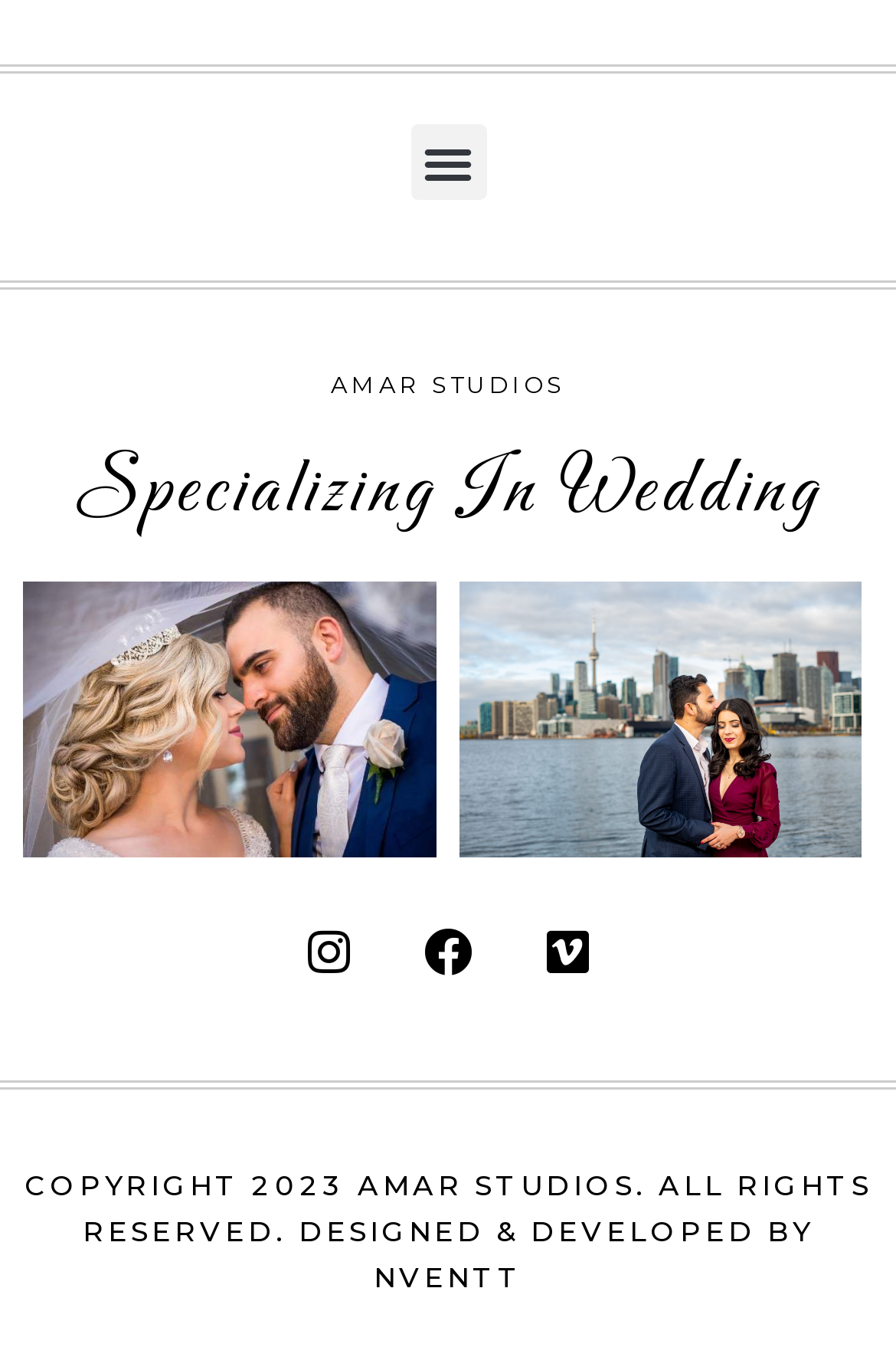What is the name of the studio?
Using the image as a reference, deliver a detailed and thorough answer to the question.

The name of the studio can be found in the StaticText element with the text 'AMAR STUDIOS' located at the top of the webpage, with a bounding box coordinate of [0.369, 0.271, 0.631, 0.292].